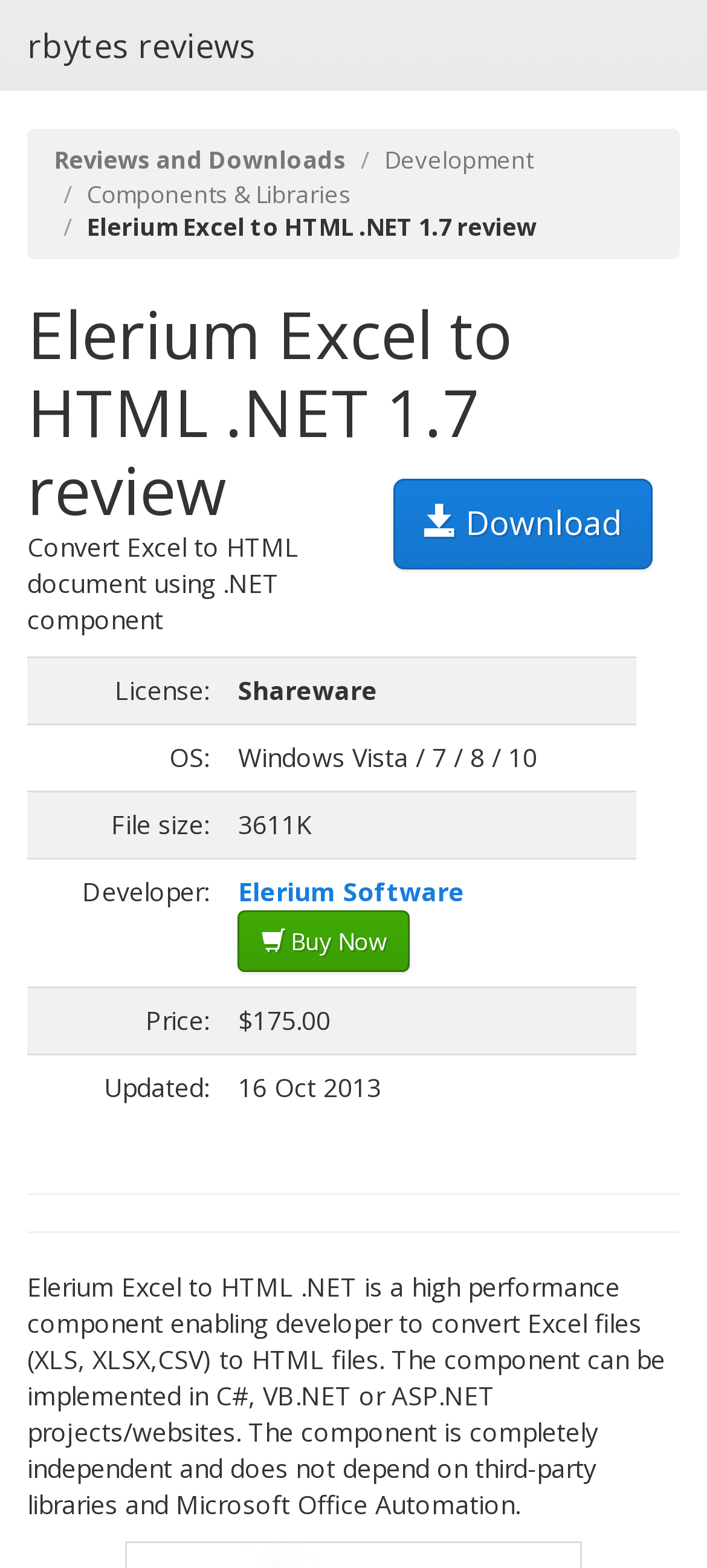Identify the bounding box coordinates of the HTML element based on this description: "Development".

[0.544, 0.091, 0.754, 0.112]